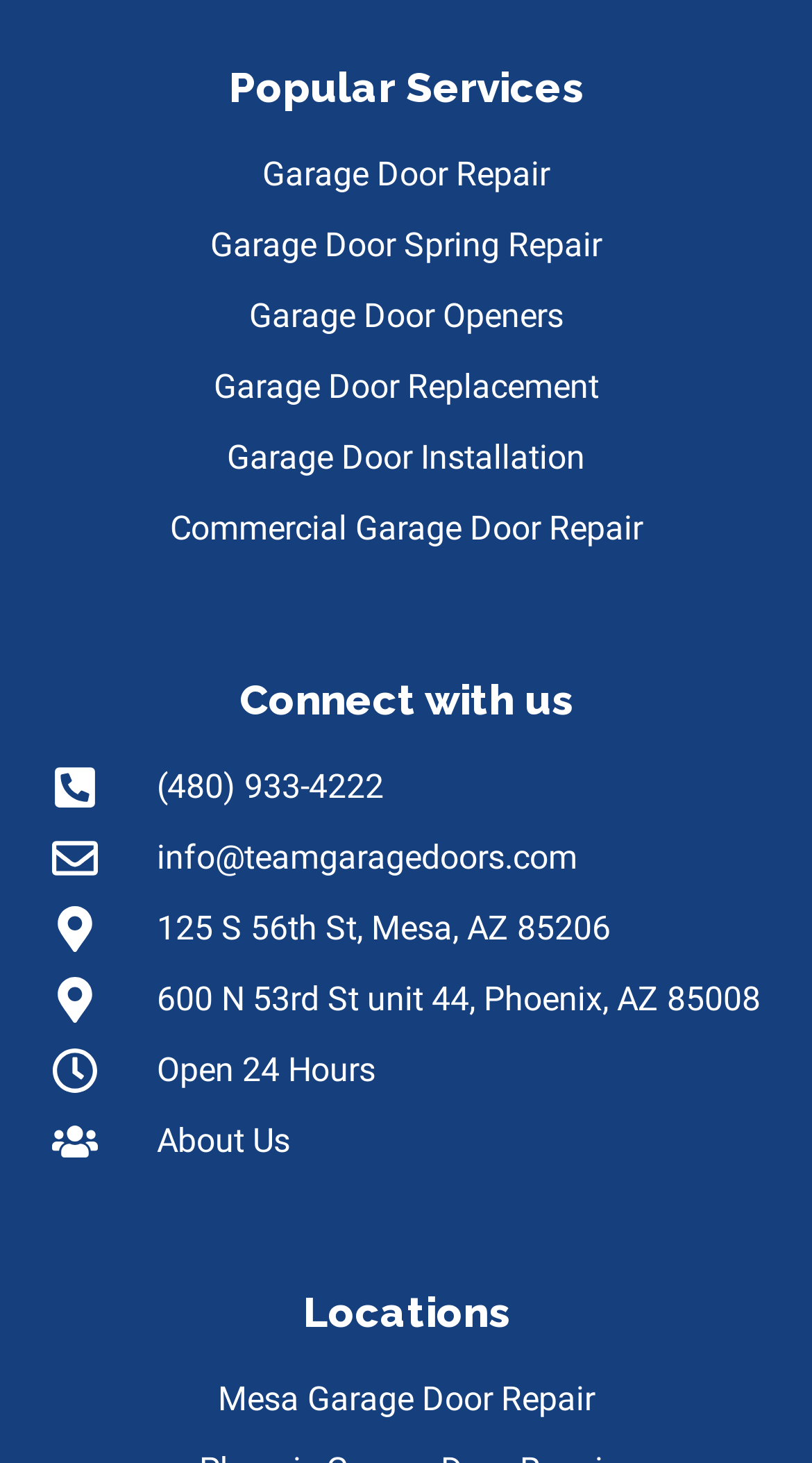What is the phone number of the company?
Answer the question with a detailed explanation, including all necessary information.

The phone number of the company is (480) 933-4222, which is provided as a link under the 'Connect with us' heading.